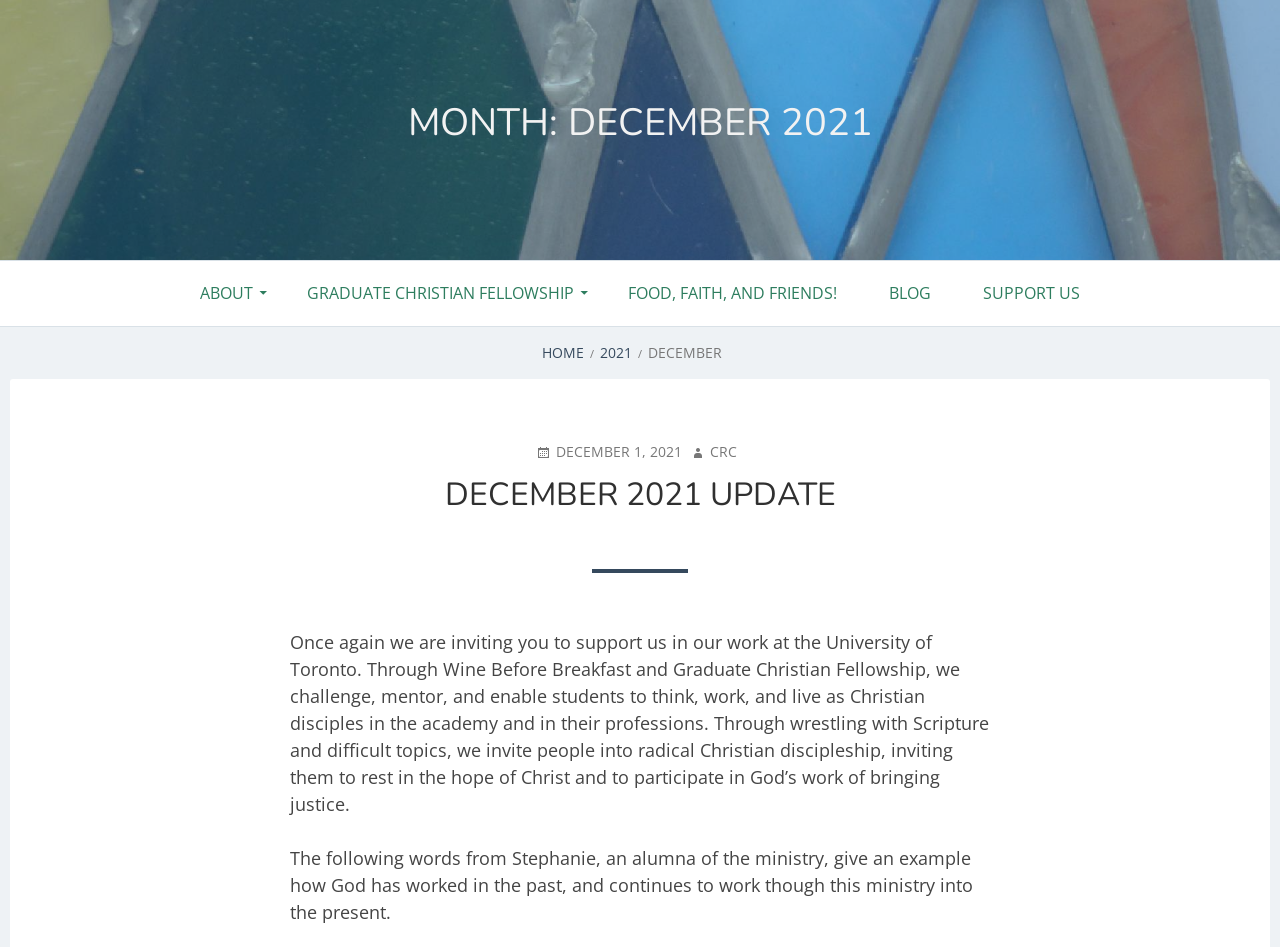Respond to the question below with a single word or phrase:
What is the title of the latest article?

DECEMBER 2021 UPDATE